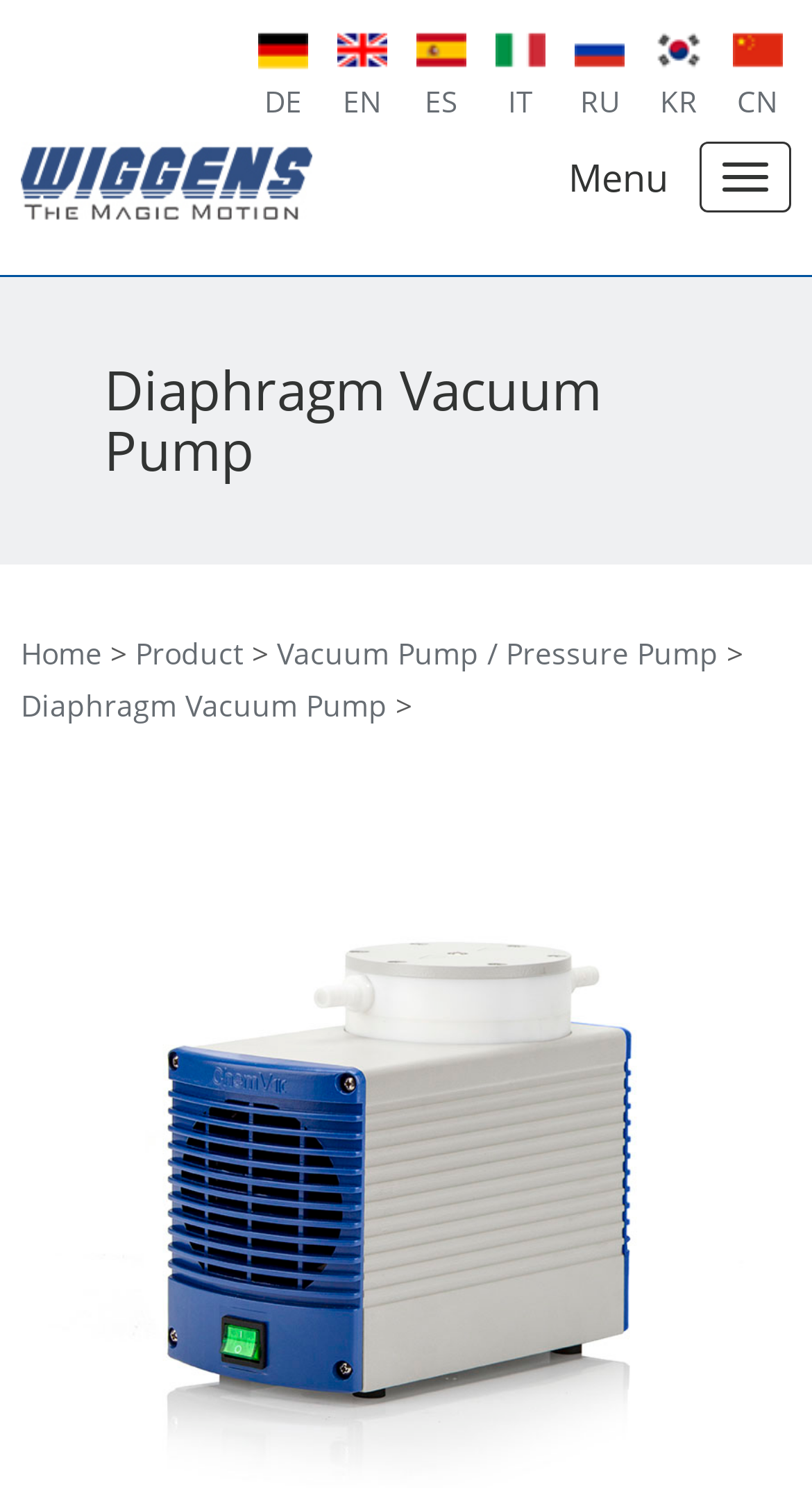Locate the bounding box coordinates of the clickable region to complete the following instruction: "View vacuum pump products."

[0.341, 0.425, 0.885, 0.452]